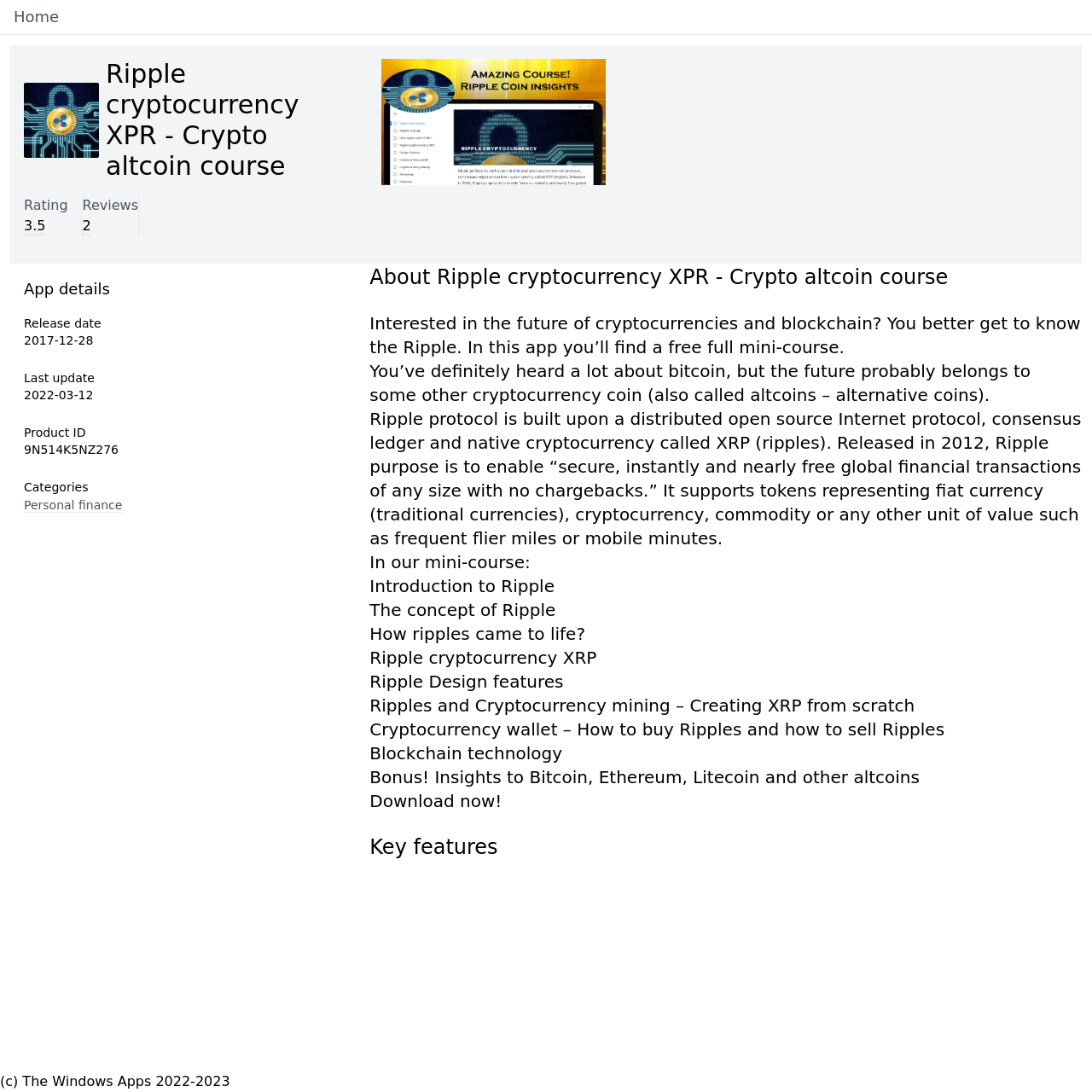Create a detailed summary of all the visual and textual information on the webpage.

This webpage is about Ripple cryptocurrency XPR and a crypto altcoin course. At the top left, there is a link to the "Home" page. Below it, there is a main section that takes up most of the page. 

In the main section, there is a large image of Ripple cryptocurrency XPR at the top, followed by a heading with the same title. To the right of the image, there are two columns of text, one with a rating of 3.5 and two reviews, and the other with an image of Ripple cryptocurrency XPR. 

Below the image and the two columns of text, there is a section with app details, including release date, last update, product ID, and categories. The categories include a link to "Personal finance". 

To the right of the app details section, there is a section about Ripple cryptocurrency XPR, with a heading and several paragraphs of text that introduce the concept of Ripple, its purpose, and its features. 

Below the introductory text, there is a list of topics covered in the mini-course, including introduction to Ripple, the concept of Ripple, how ripples came to life, Ripple cryptocurrency XRP, Ripple design features, and more. 

At the bottom of the main section, there is a call-to-action button to "Download now!" and a heading for "Key features". 

At the very bottom of the page, there is a copyright notice that reads "(c) The Windows Apps 2022-2023".